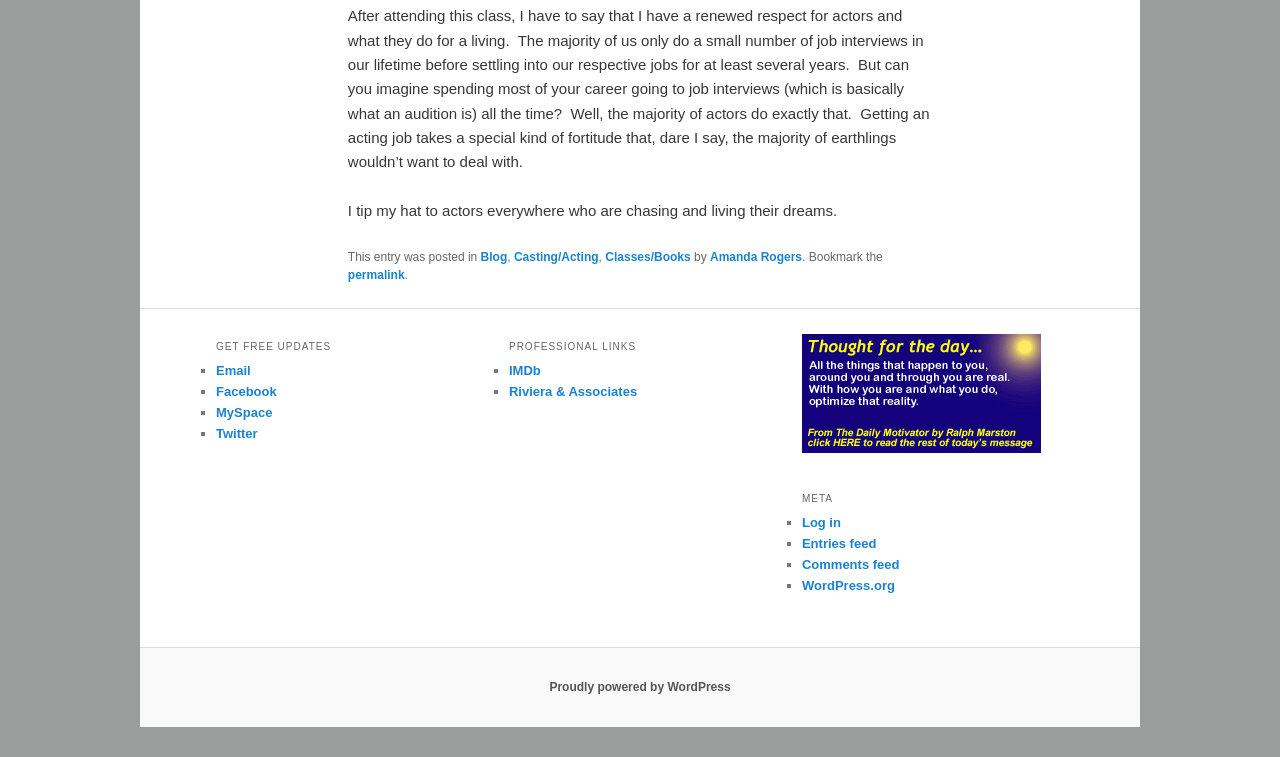Answer in one word or a short phrase: 
What is the category of the blog post?

Casting/Acting